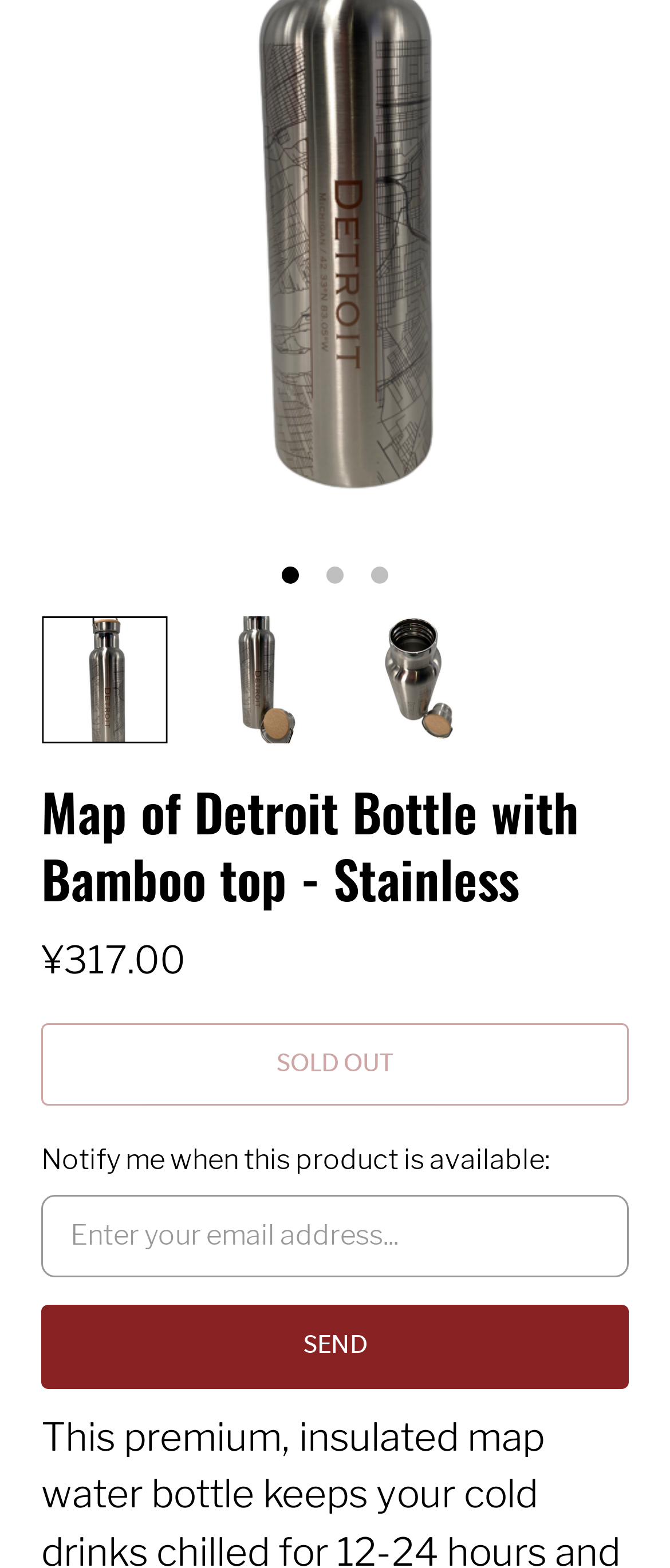Provide the bounding box for the UI element matching this description: "value="Send"".

[0.062, 0.832, 0.938, 0.885]